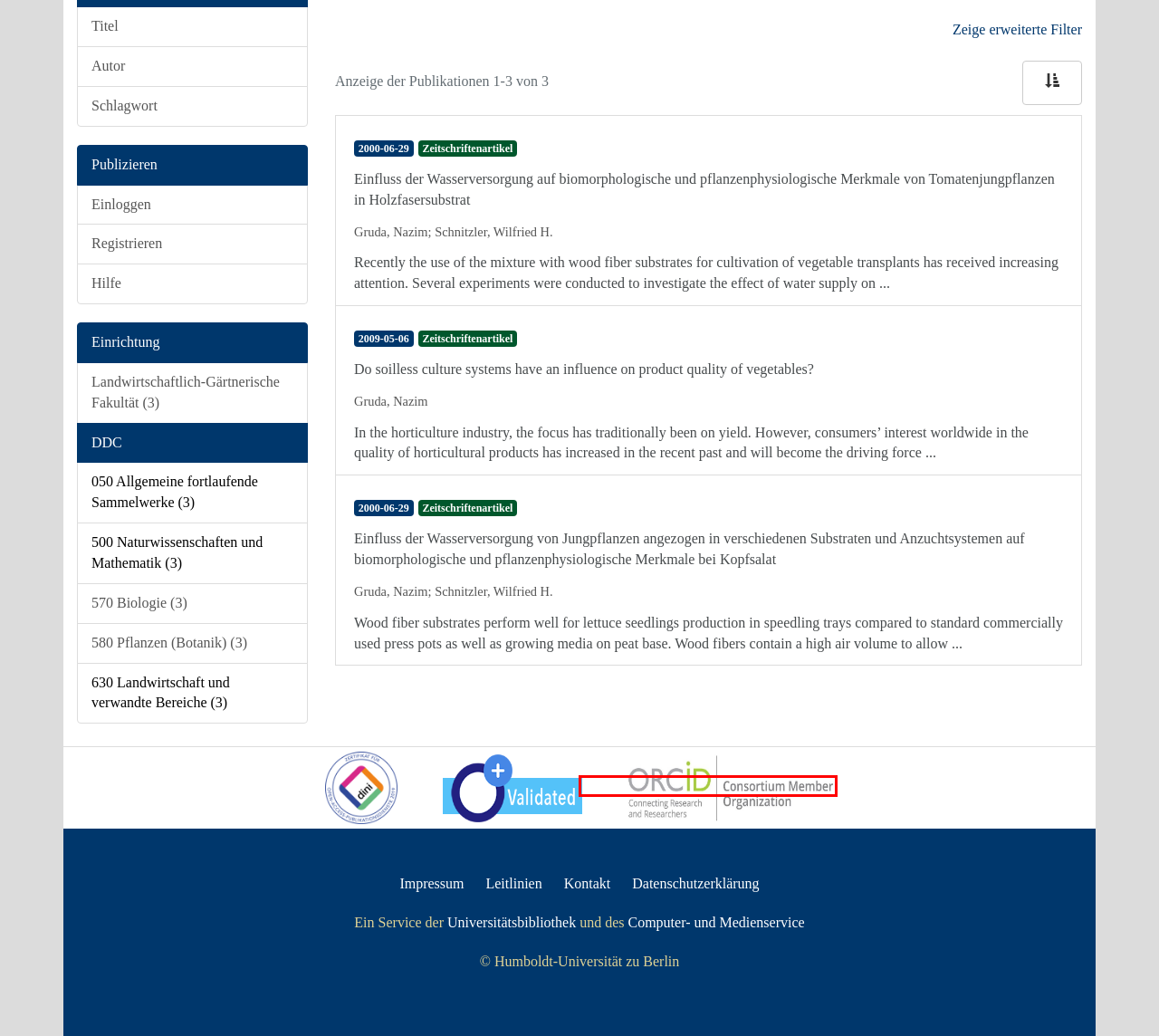You have a screenshot of a webpage where a red bounding box highlights a specific UI element. Identify the description that best matches the resulting webpage after the highlighted element is clicked. The choices are:
A. OpenAIRE
B. Universitätsbibliothek der Humboldt-Universität zu Berlin — Deutsch
C. Leitlinien für den edoc-Server — edoc-Server
D. Computer- und Medienservice
E. Datenschutzhinweise — edoc-Server
F. Impressum — Humboldt-Universität zu Berlin
G. ORCID
H. DINI-Zertifikat - Deutsche Initiative für Netzwerkinformation e. V. (DINI)

G